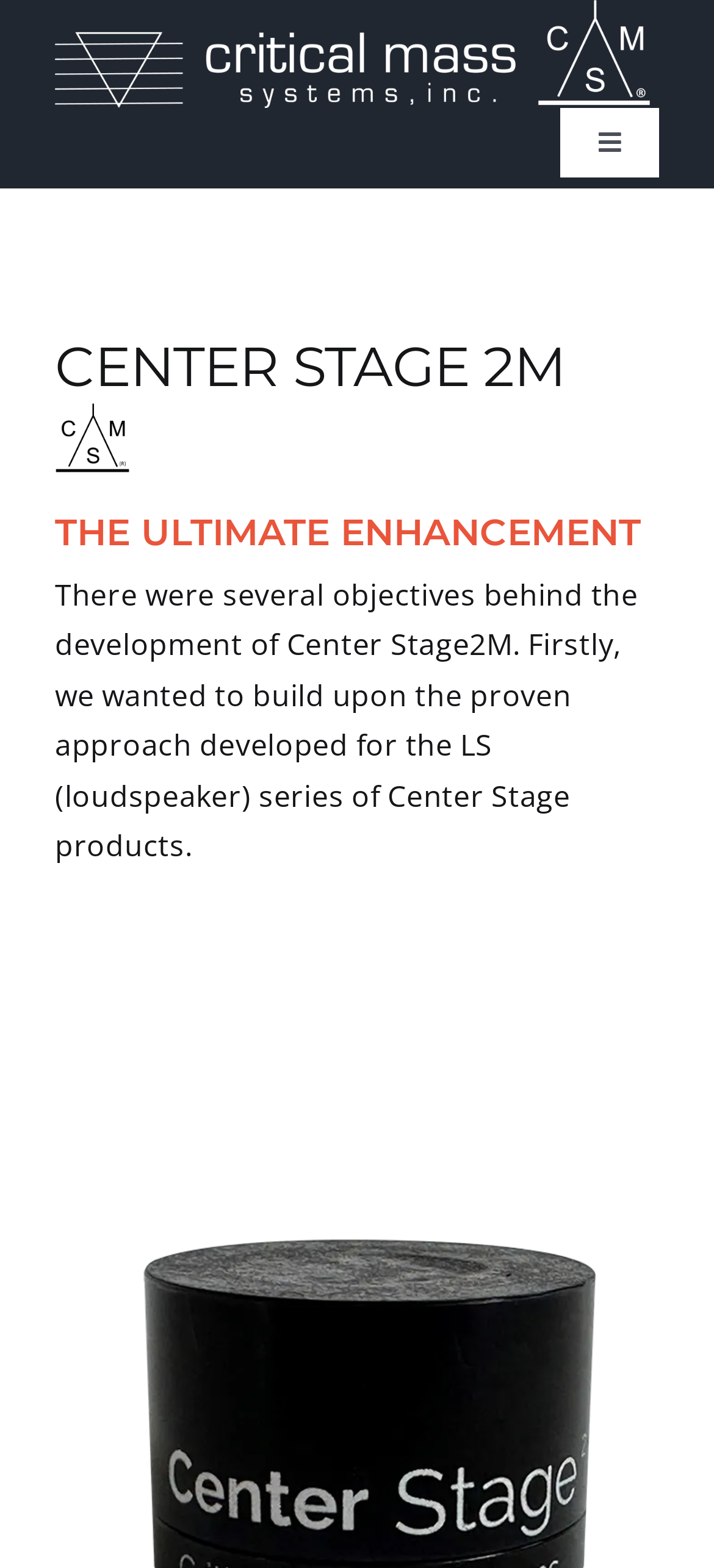What is the goal of developing Center Stage2M?
Using the visual information, answer the question in a single word or phrase.

To build upon the proven approach